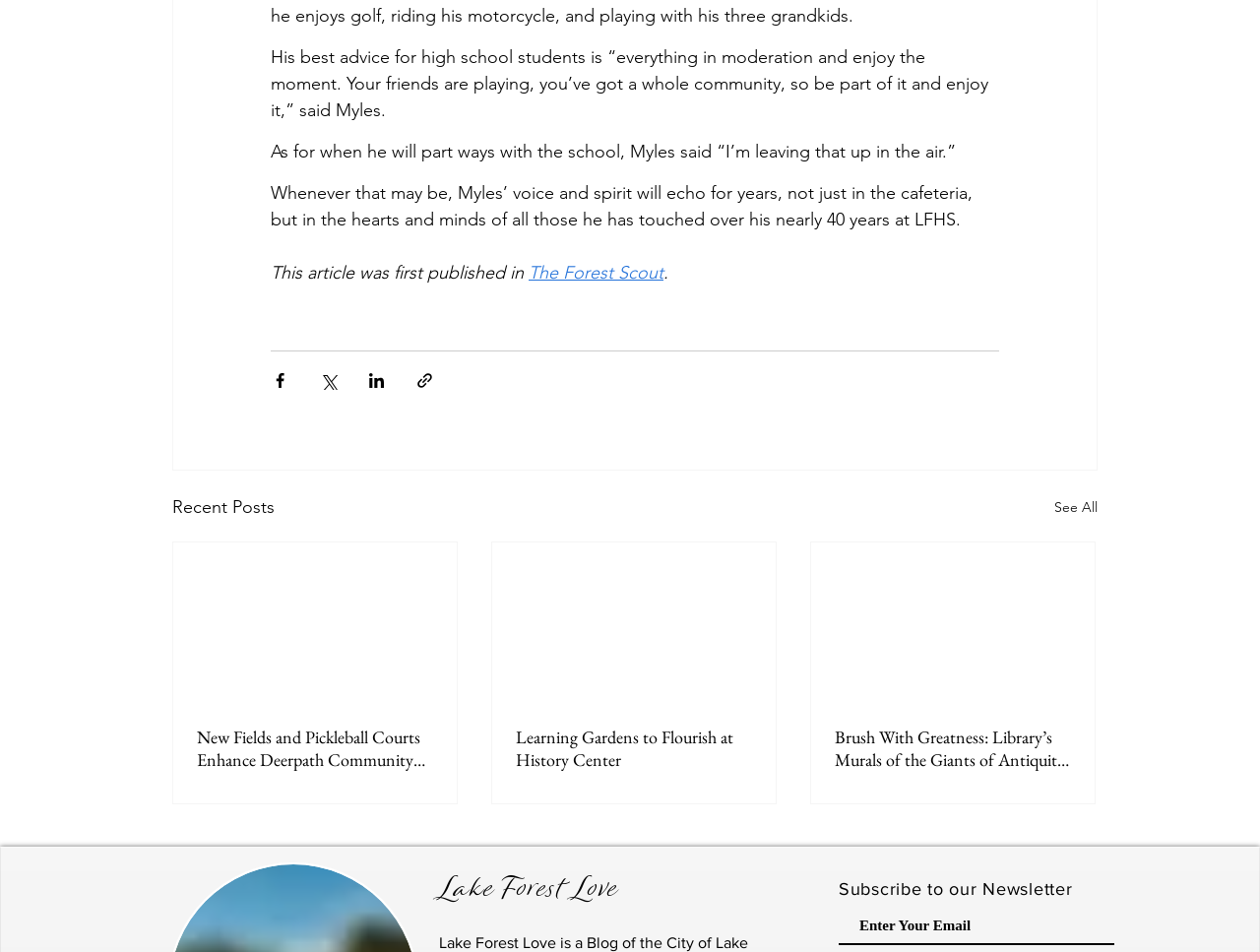How many social media sharing options are available?
Please give a detailed and elaborate answer to the question based on the image.

There are four social media sharing options available, which are 'Share via Facebook', 'Share via Twitter', 'Share via LinkedIn', and 'Share via link'. These options are represented as buttons with corresponding images.